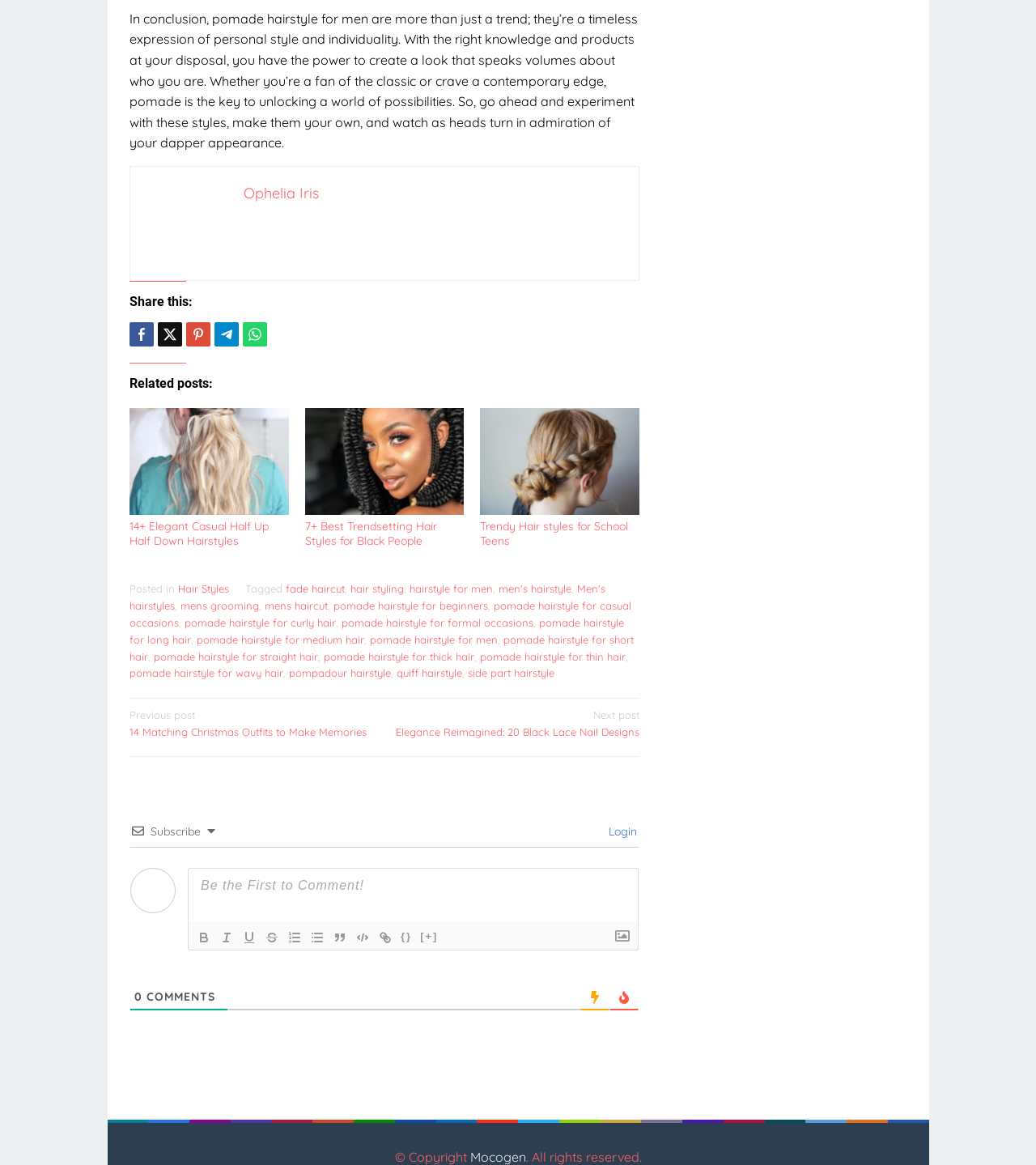What is the purpose of the 'Posts' navigation section?
Refer to the image and provide a detailed answer to the question.

The 'Posts' navigation section appears to be a navigation menu that allows users to move to the previous or next post, making it easy to browse through the website's content.